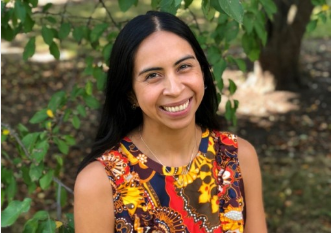Where did Tamia Anaya graduate from?
Using the image provided, answer with just one word or phrase.

SUNY Buffalo State University